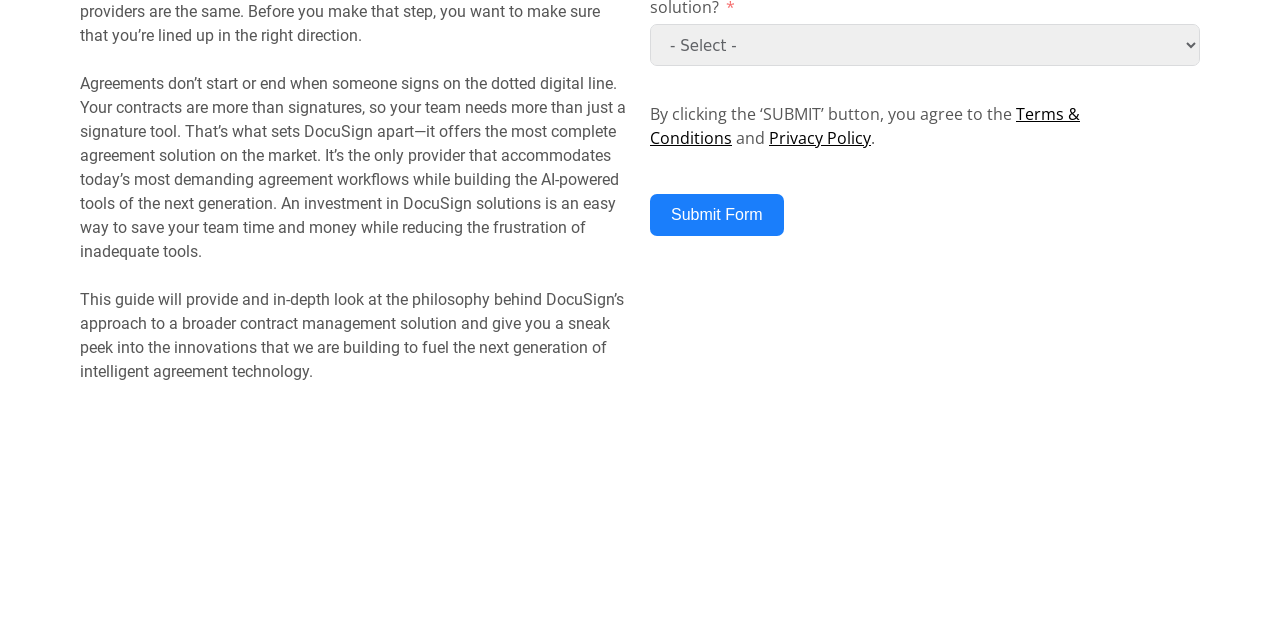Predict the bounding box of the UI element that fits this description: "Submit Form".

[0.508, 0.303, 0.612, 0.368]